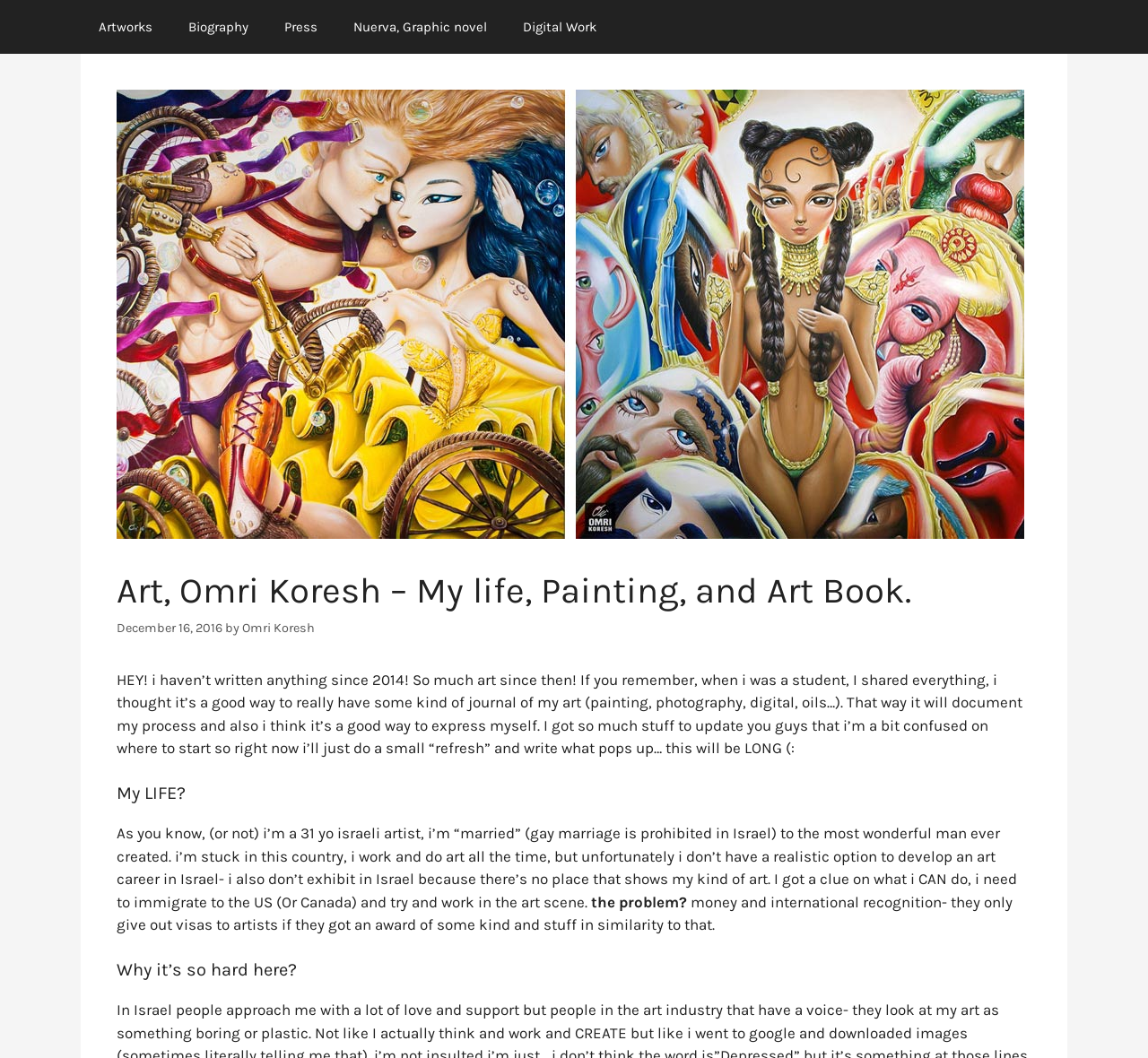Describe all significant elements and features of the webpage.

This webpage is a personal blog post by Omri Koresh, an Israeli artist. At the top of the page, there is a navigation menu with six links: "Artworks", "Biography", "Press", "Nuerva, Graphic novel", and "Digital Work". 

Below the navigation menu, there is a header section with the title "Art, Omri Koresh – My life, Painting, and Art Book." and a timestamp "December 16, 2016". The author's name "Omri Koresh" is also present in this section.

The main content of the blog post is divided into three sections. The first section starts with a greeting and an introduction, where the author explains that they haven't written anything since 2014 and have a lot of art to update. The text is quite long and covers the author's thoughts on sharing their art and expressing themselves.

The second section is titled "My LIFE?" and provides some personal information about the author. They introduce themselves as a 31-year-old Israeli artist, mention their partner, and express their desire to develop an art career in the US or Canada.

The third section is titled "Why it’s so hard here?" and continues the author's thoughts on their struggles to pursue an art career in Israel.